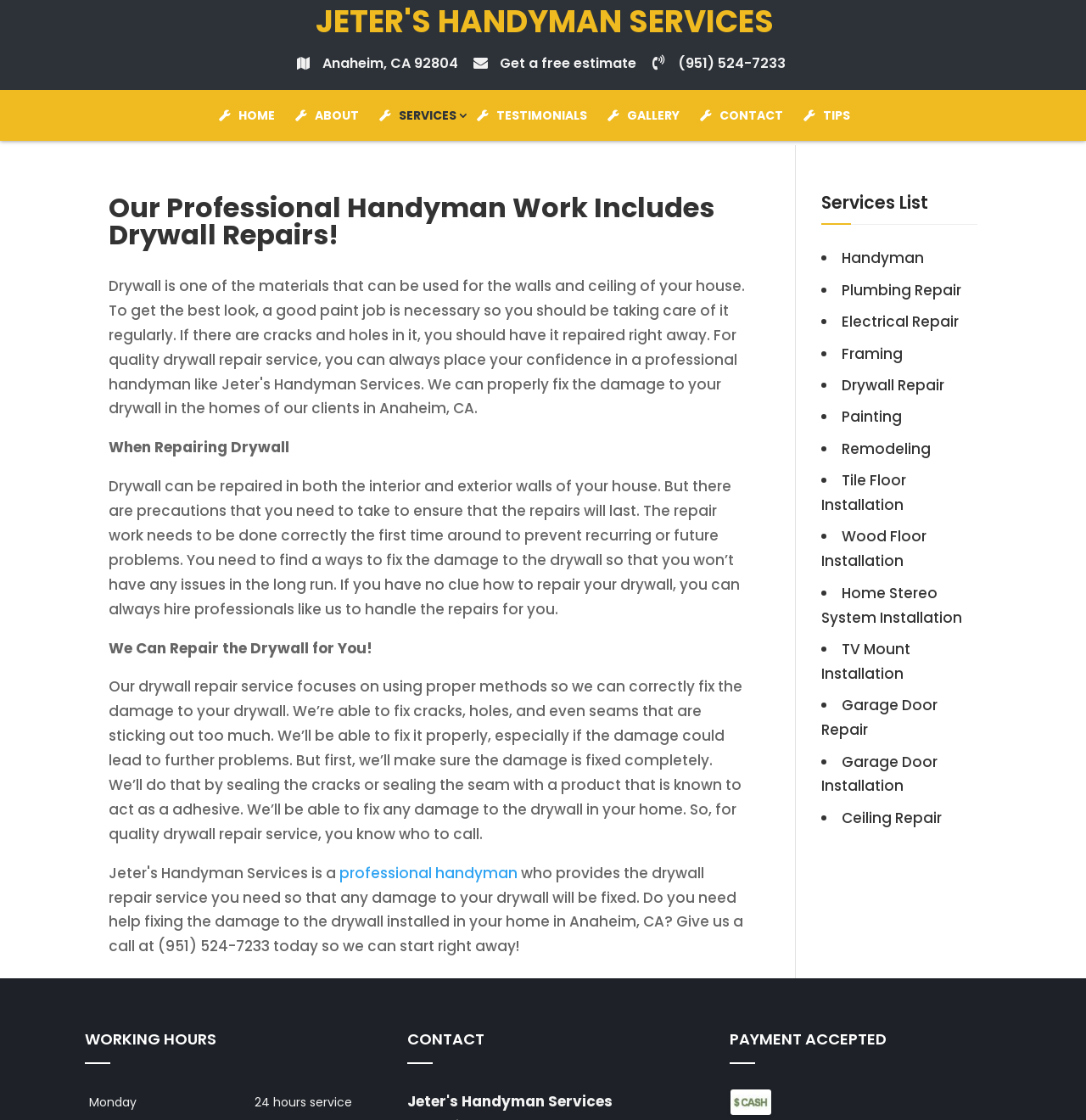Provide a short answer to the following question with just one word or phrase: What is the phone number to call for drywall repair?

(951) 524-7233